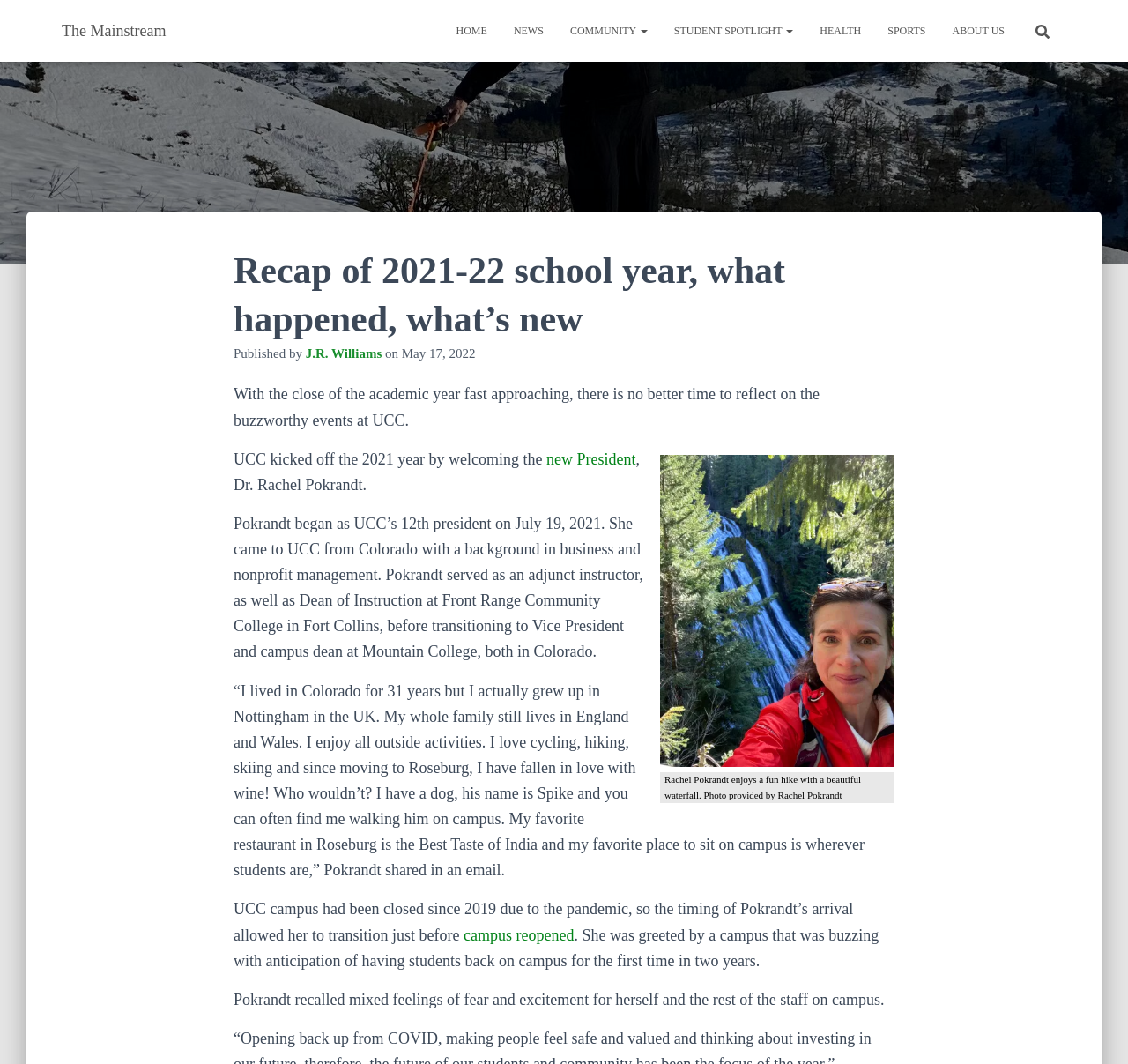Pinpoint the bounding box coordinates of the clickable area necessary to execute the following instruction: "Search for something on TDPel Media". The coordinates should be given as four float numbers between 0 and 1, namely [left, top, right, bottom].

None